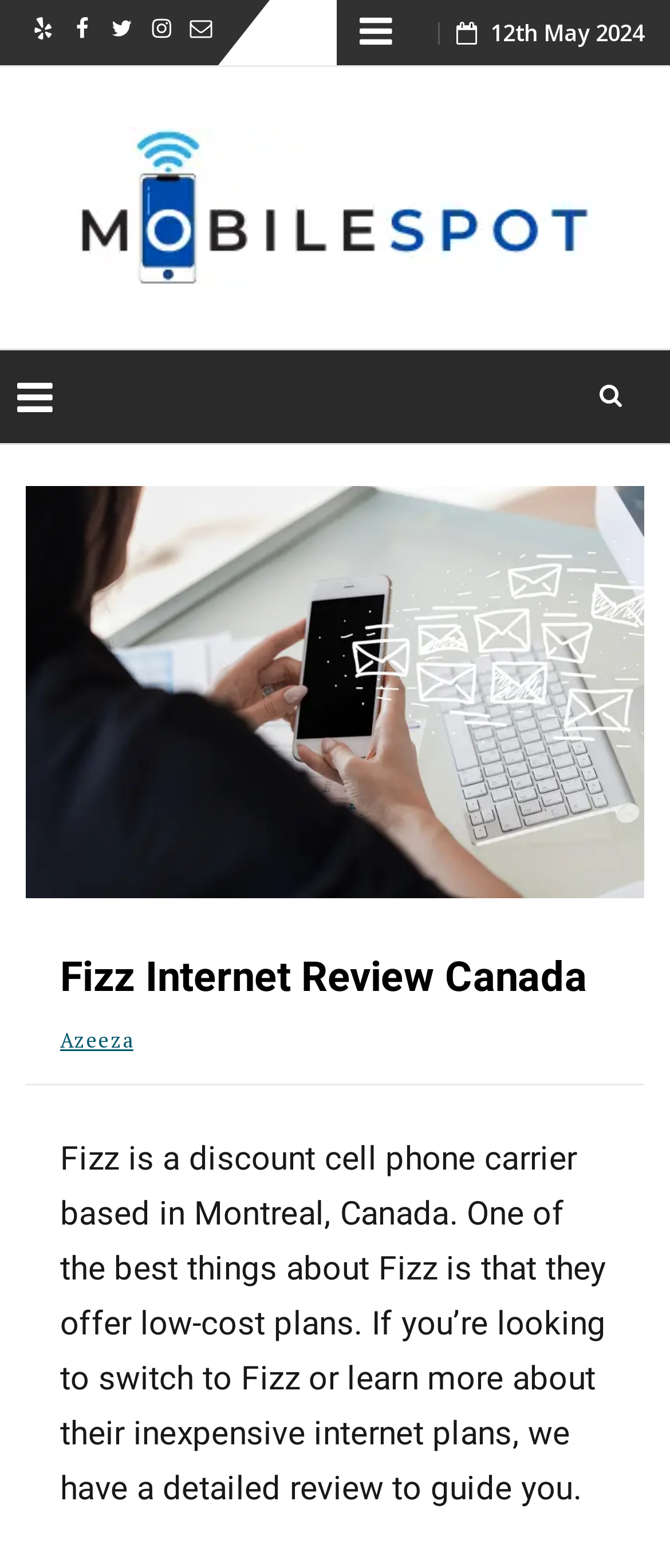Kindly determine the bounding box coordinates for the clickable area to achieve the given instruction: "Click on Facebook".

[0.098, 0.011, 0.149, 0.042]